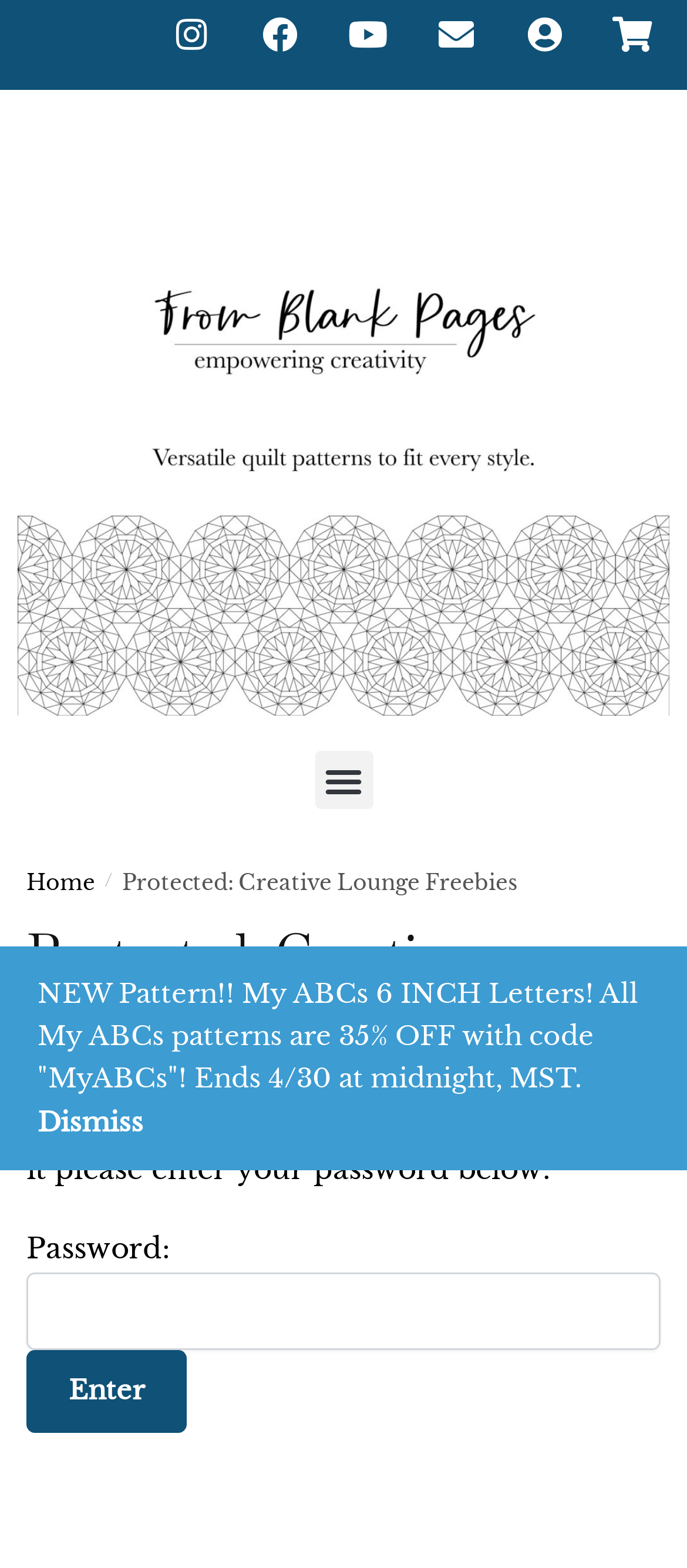Provide a one-word or brief phrase answer to the question:
What is the navigation path shown in the breadcrumb?

Home